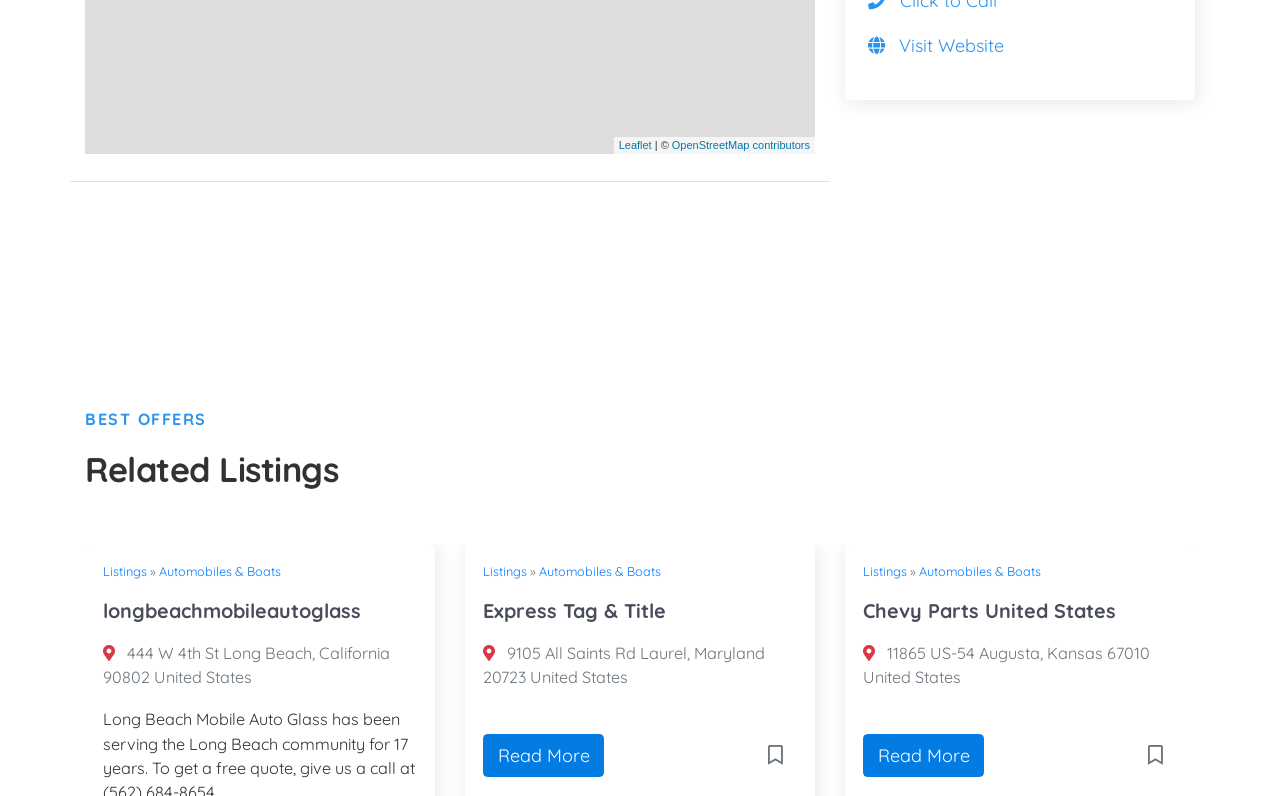From the image, can you give a detailed response to the question below:
What is the symbol represented by ''?

The symbol represented by '' can be determined by looking at the generic element that contains it. The generic element is described as 'Bookmark', indicating that the symbol '' represents a bookmark.